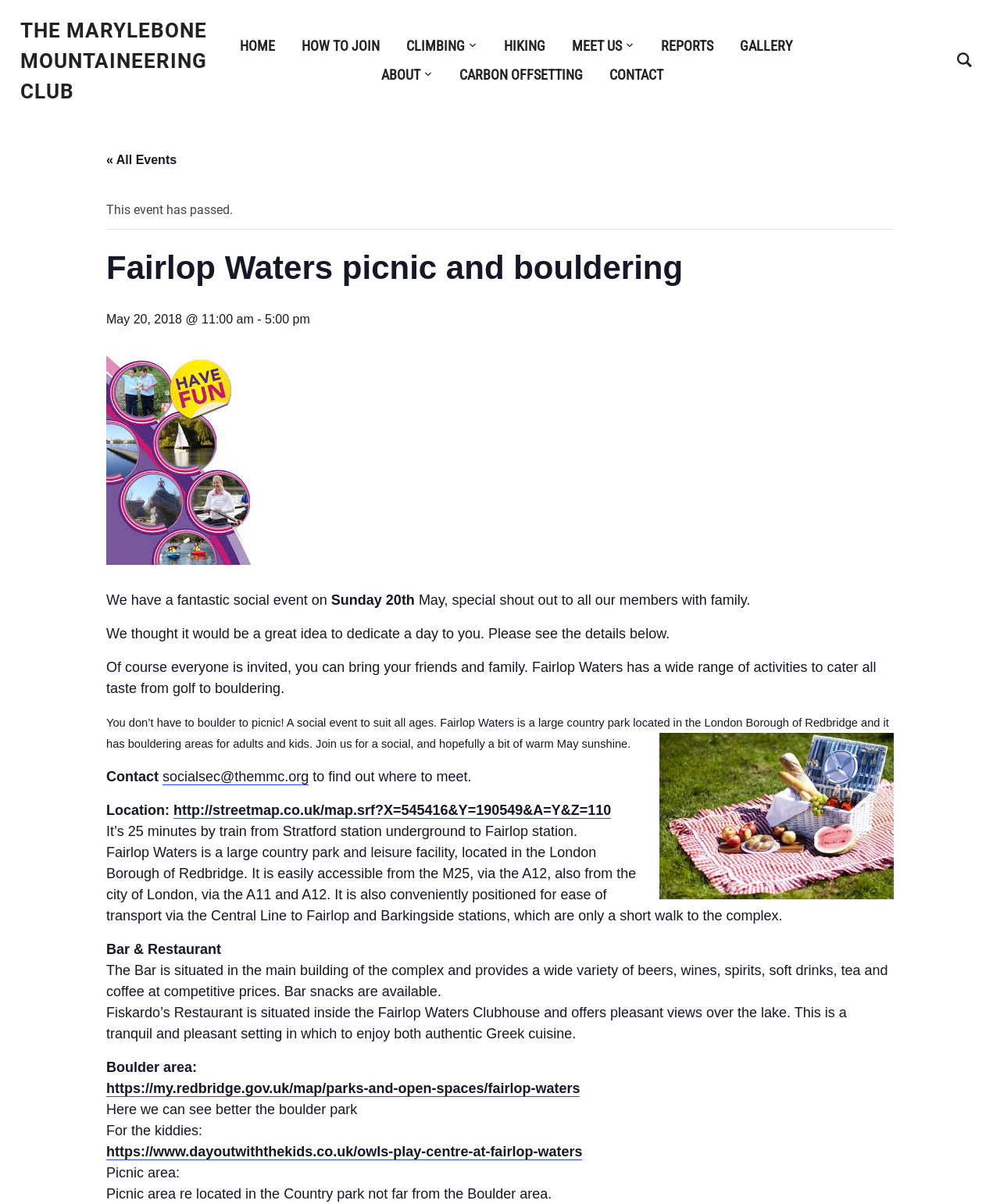What is the purpose of the event on May 20, 2018?
Provide a detailed and extensive answer to the question.

The question asks for the purpose of the event on May 20, 2018, which can be found in the StaticText element 'We thought it would be a great idea to dedicate a day to you. Please see the details below.' and the surrounding context, indicating that the event is a social event for members with family.